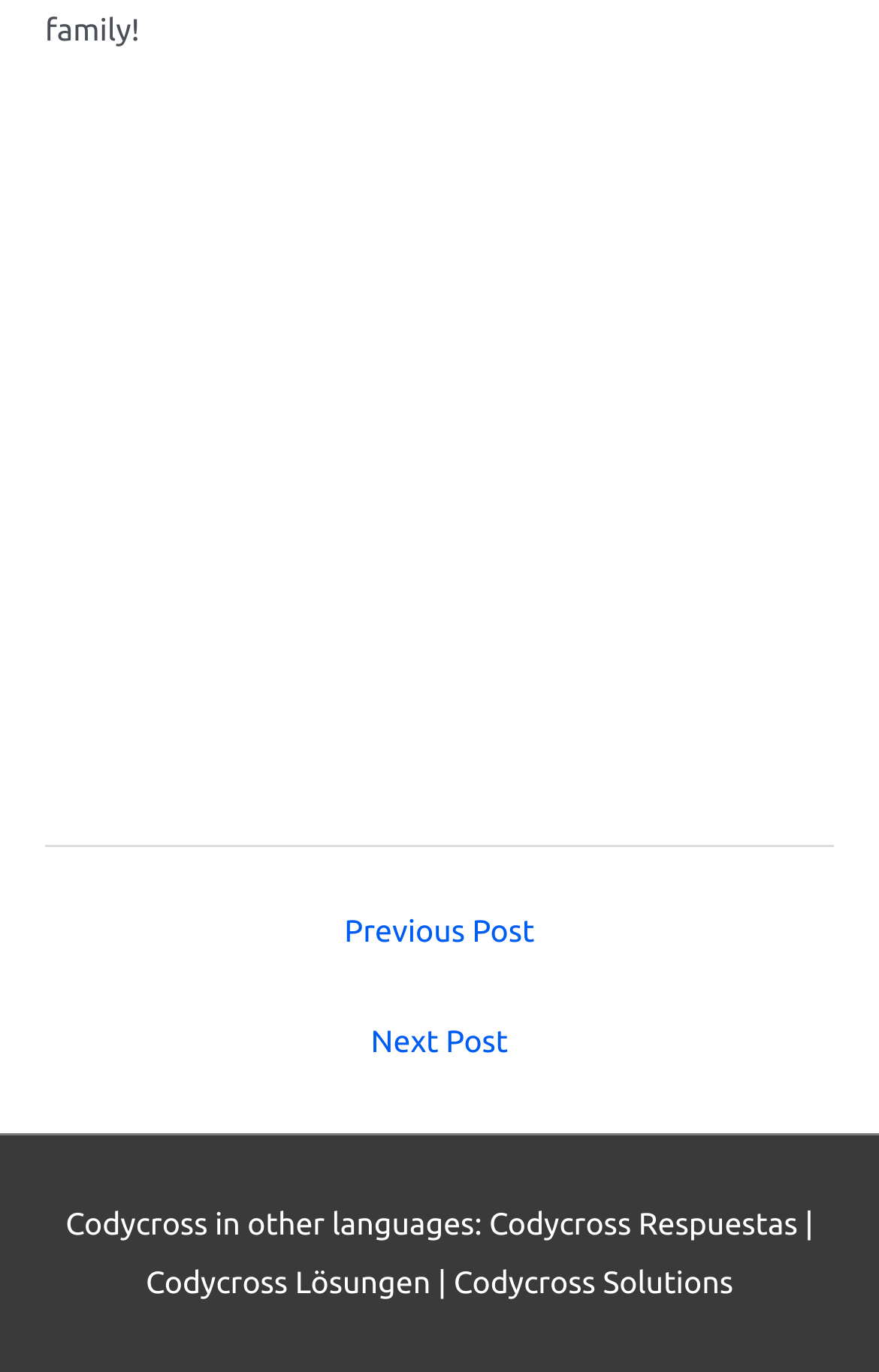What is the position of the 'Next Post' link relative to the 'Previous Post' link?
Using the visual information, reply with a single word or short phrase.

Below